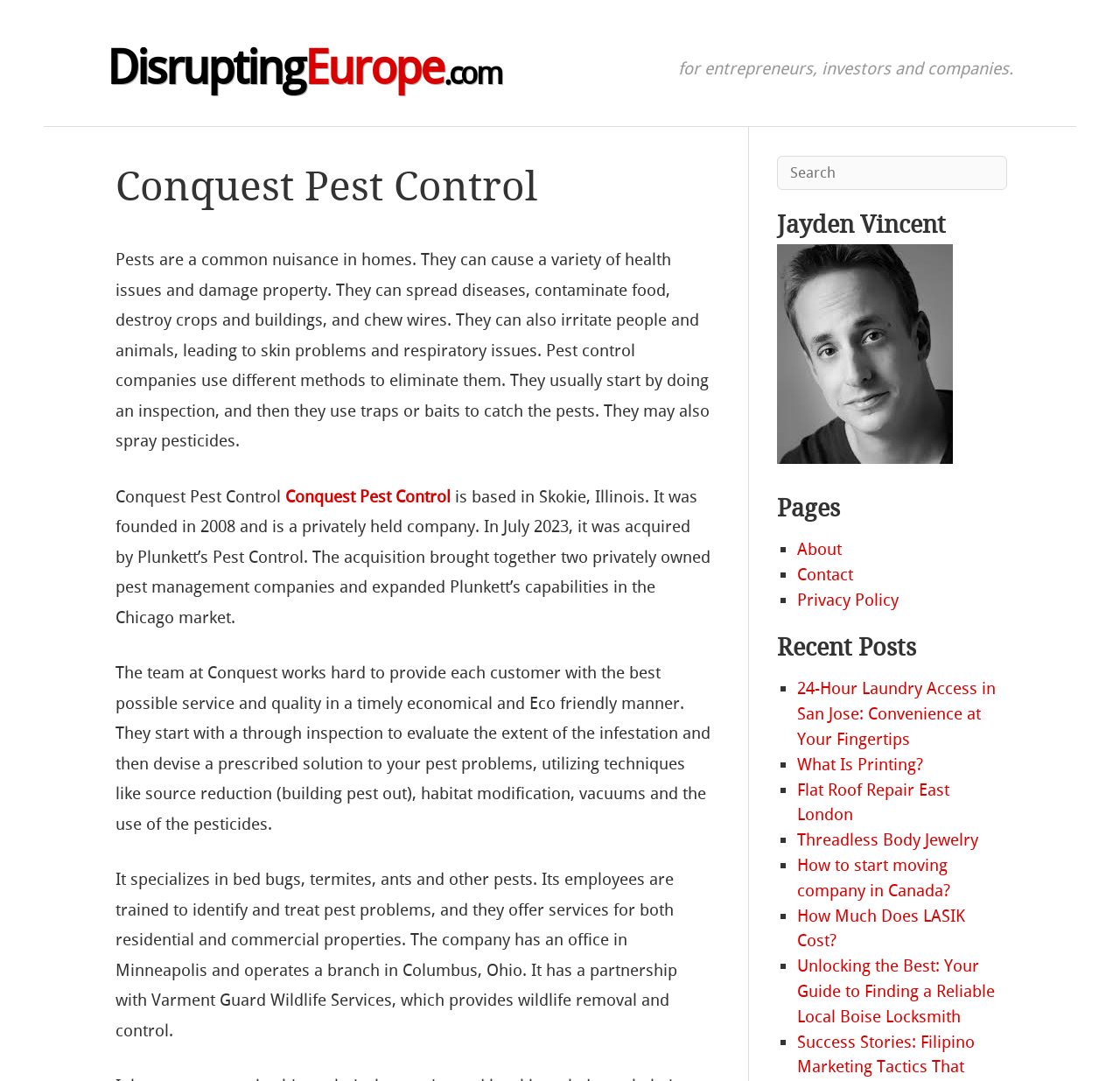Could you specify the bounding box coordinates for the clickable section to complete the following instruction: "Read about the company's history"?

[0.103, 0.45, 0.635, 0.58]